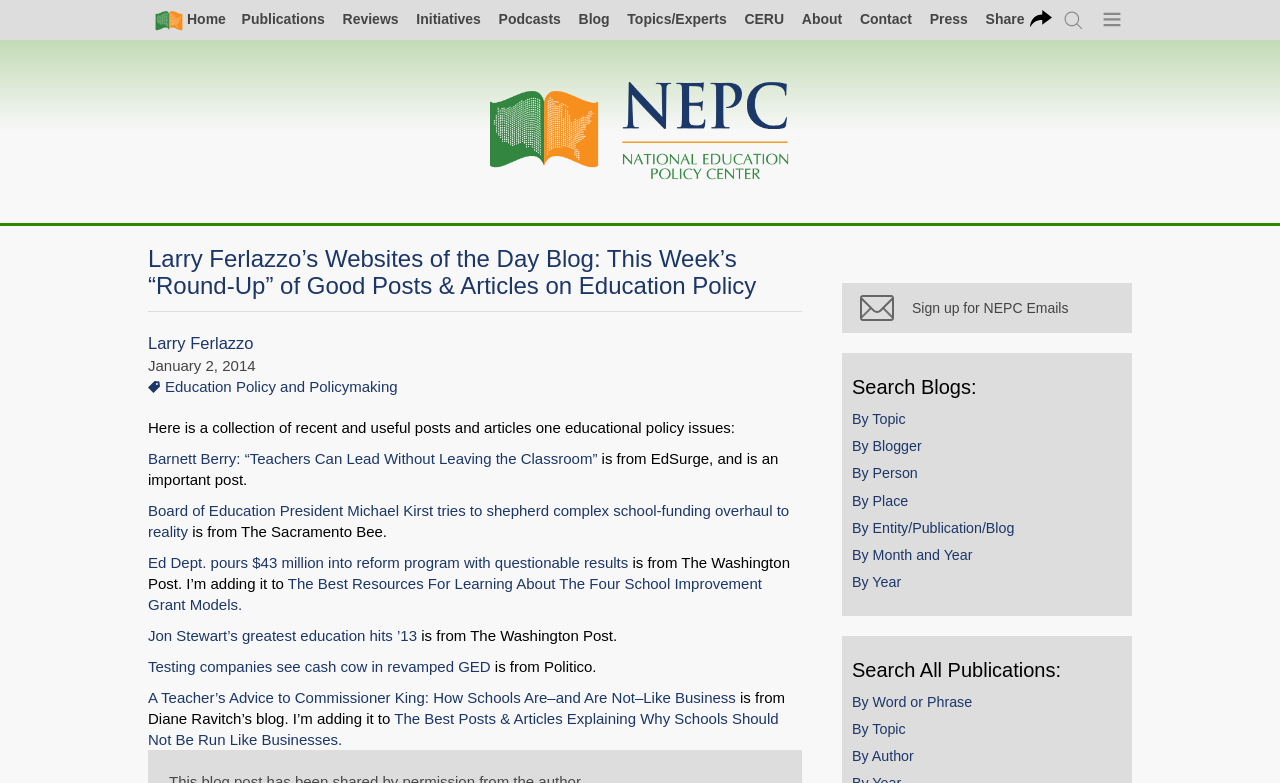How many search options are there in the search section?
Based on the content of the image, thoroughly explain and answer the question.

I counted the number of link elements that are children of the element with the text 'Search Blogs:' and 'Search All Publications:'. There are 12 search options in total.